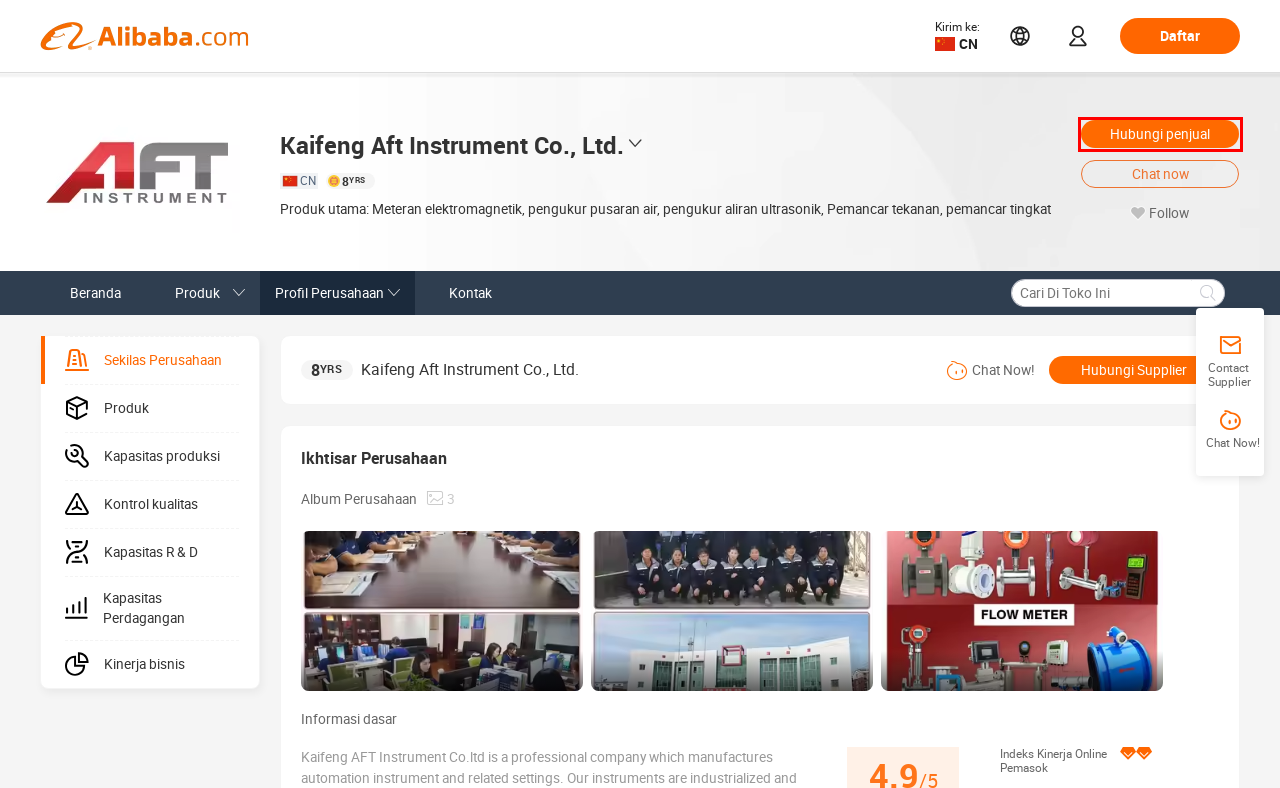Given a screenshot of a webpage with a red bounding box highlighting a UI element, choose the description that best corresponds to the new webpage after clicking the element within the red bounding box. Here are your options:
A. ‎Alibaba.com on the App Store
B. Home
C. 轻松出海新选择|天猫淘宝海外
D. Alibaba.com Download
E. Alipay Global Merchant Portal
F. Alibaba Manufacturer Directory - Suppliers, Manufacturers, Exporters & Importers
G. Request for Quotation
H. The Official Alibaba.com Info Site - Alibaba.com Reads

F